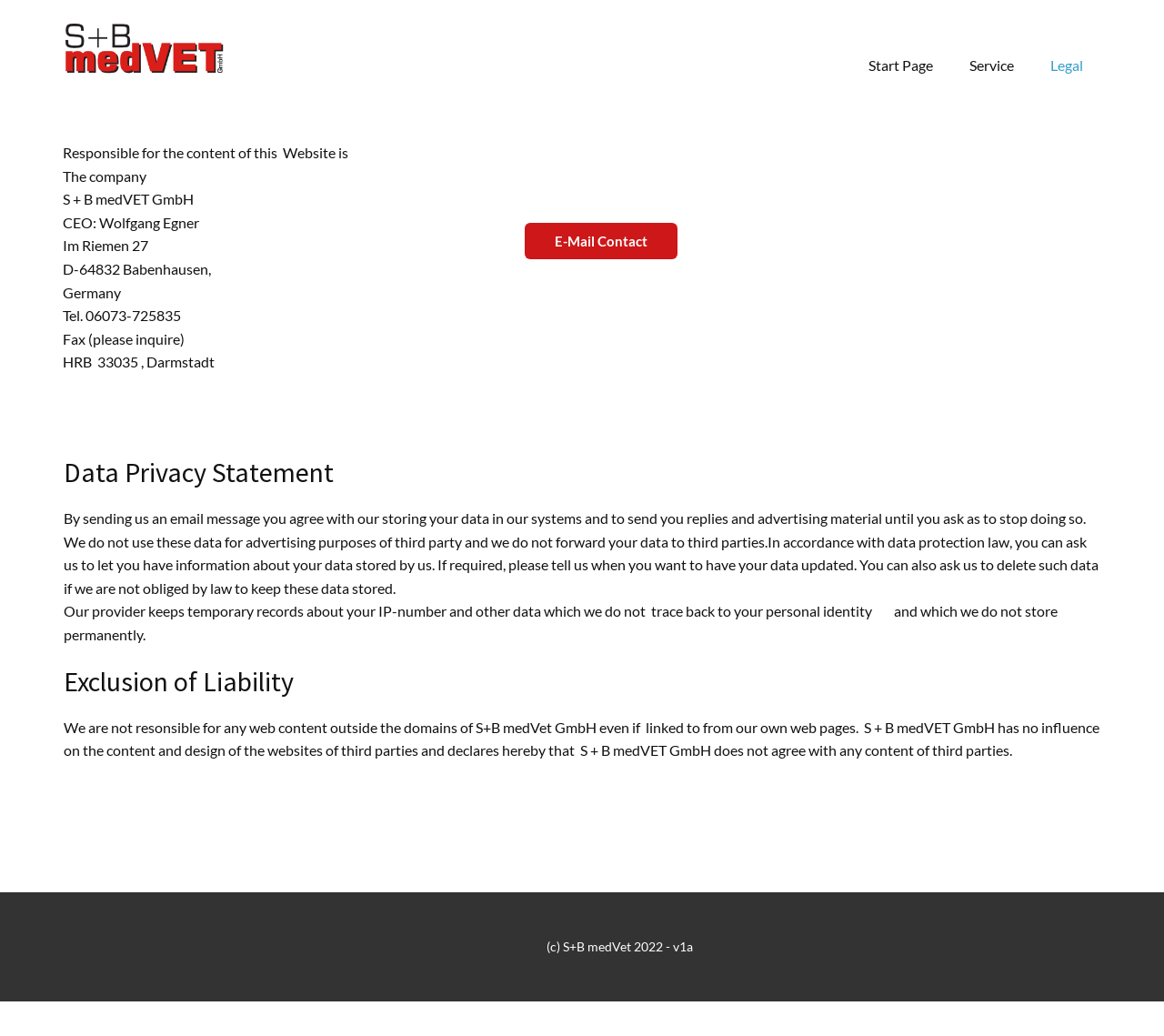Provide a short answer using a single word or phrase for the following question: 
What is the CEO's name?

Wolfgang Egner